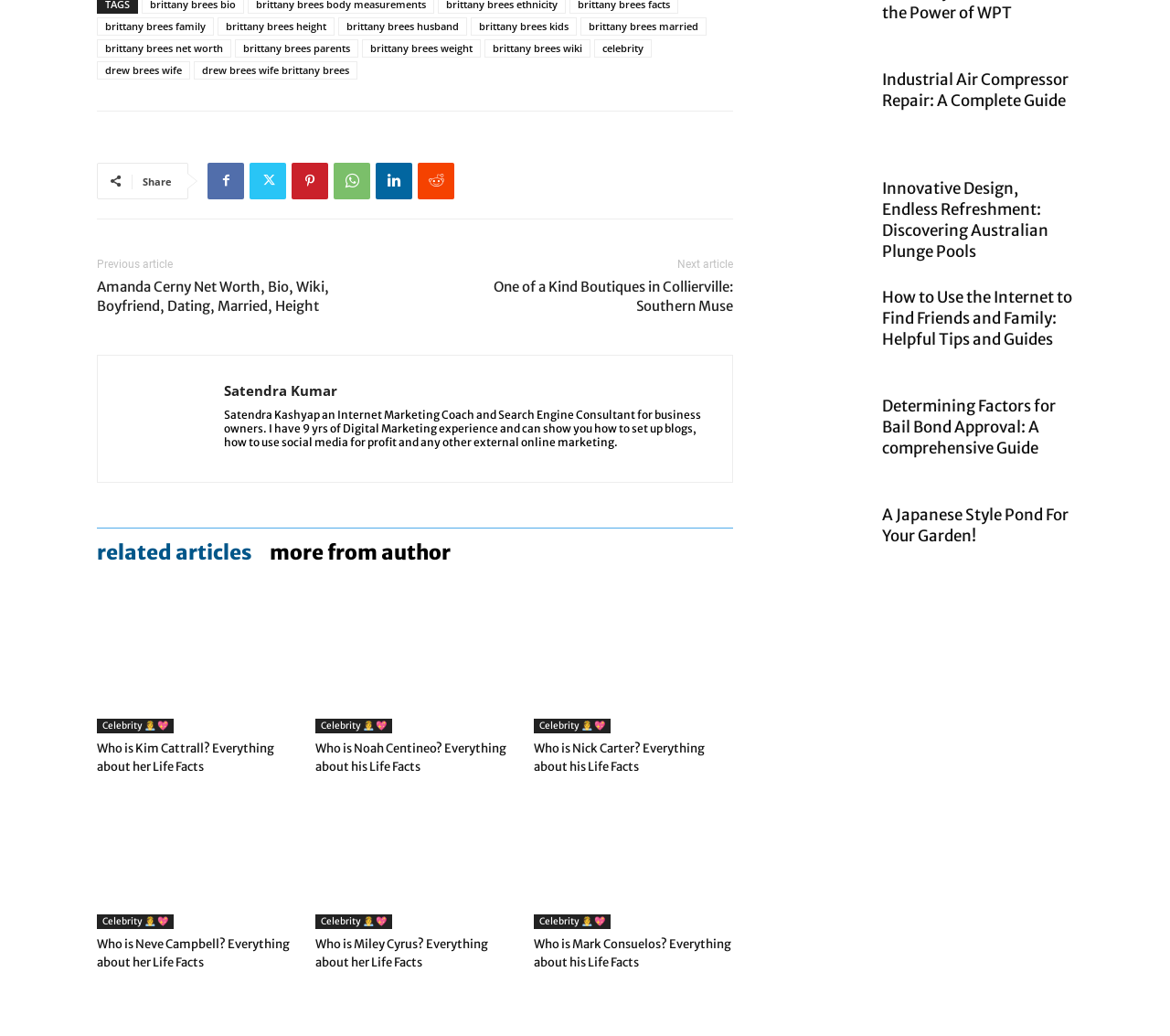Determine the bounding box coordinates of the target area to click to execute the following instruction: "Learn about Kim Cattrall's life facts."

[0.083, 0.714, 0.253, 0.749]